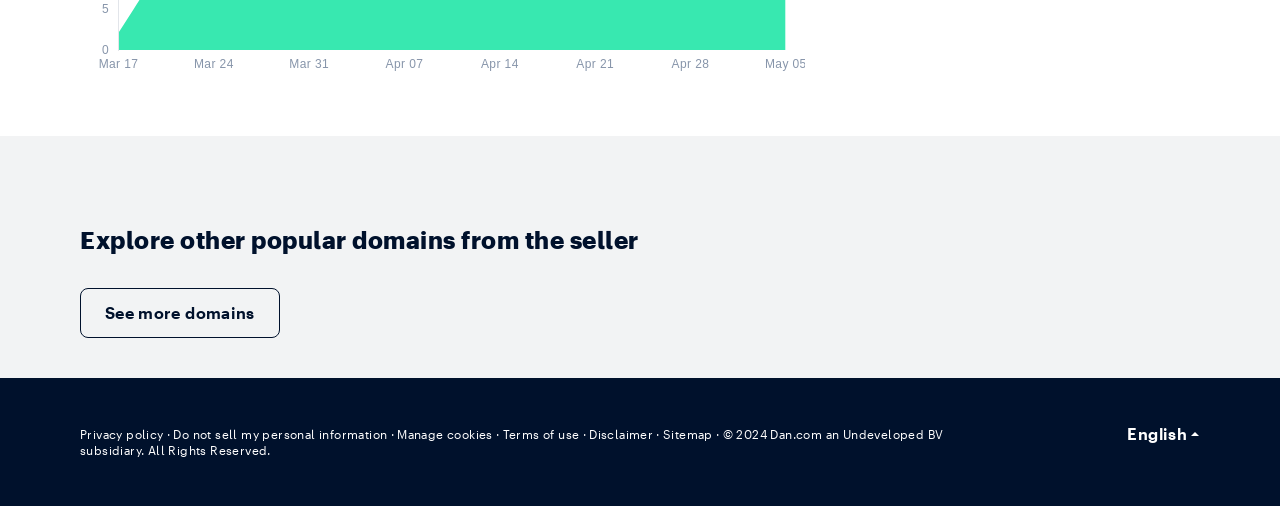What is the purpose of the 'See more domains' link?
Please provide a single word or phrase as your answer based on the screenshot.

To explore other domains